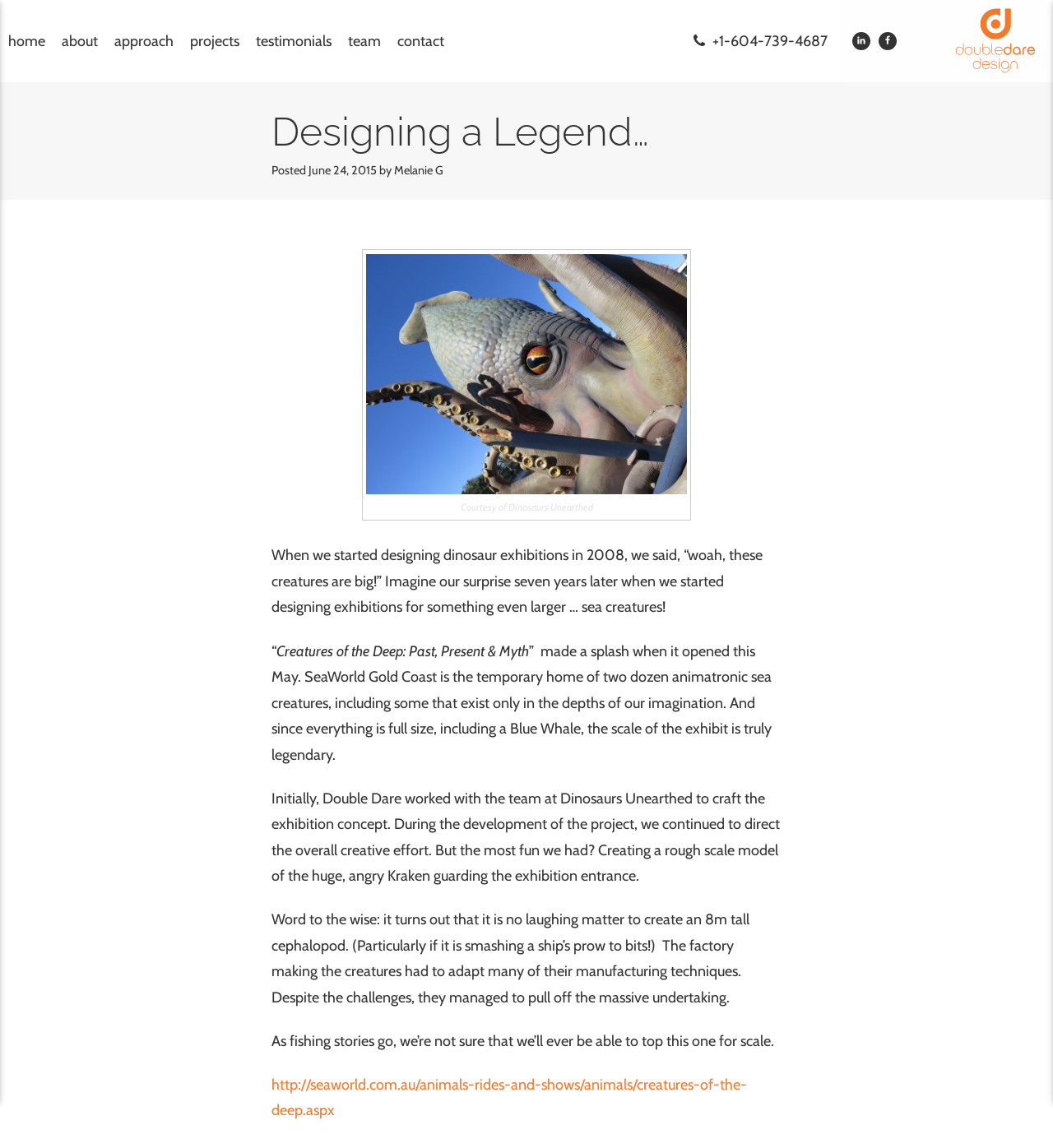Using the format (top-left x, top-left y, bottom-right x, bottom-right y), provide the bounding box coordinates for the described UI element. All values should be floating point numbers between 0 and 1: Team

[0.323, 0.0, 0.37, 0.072]